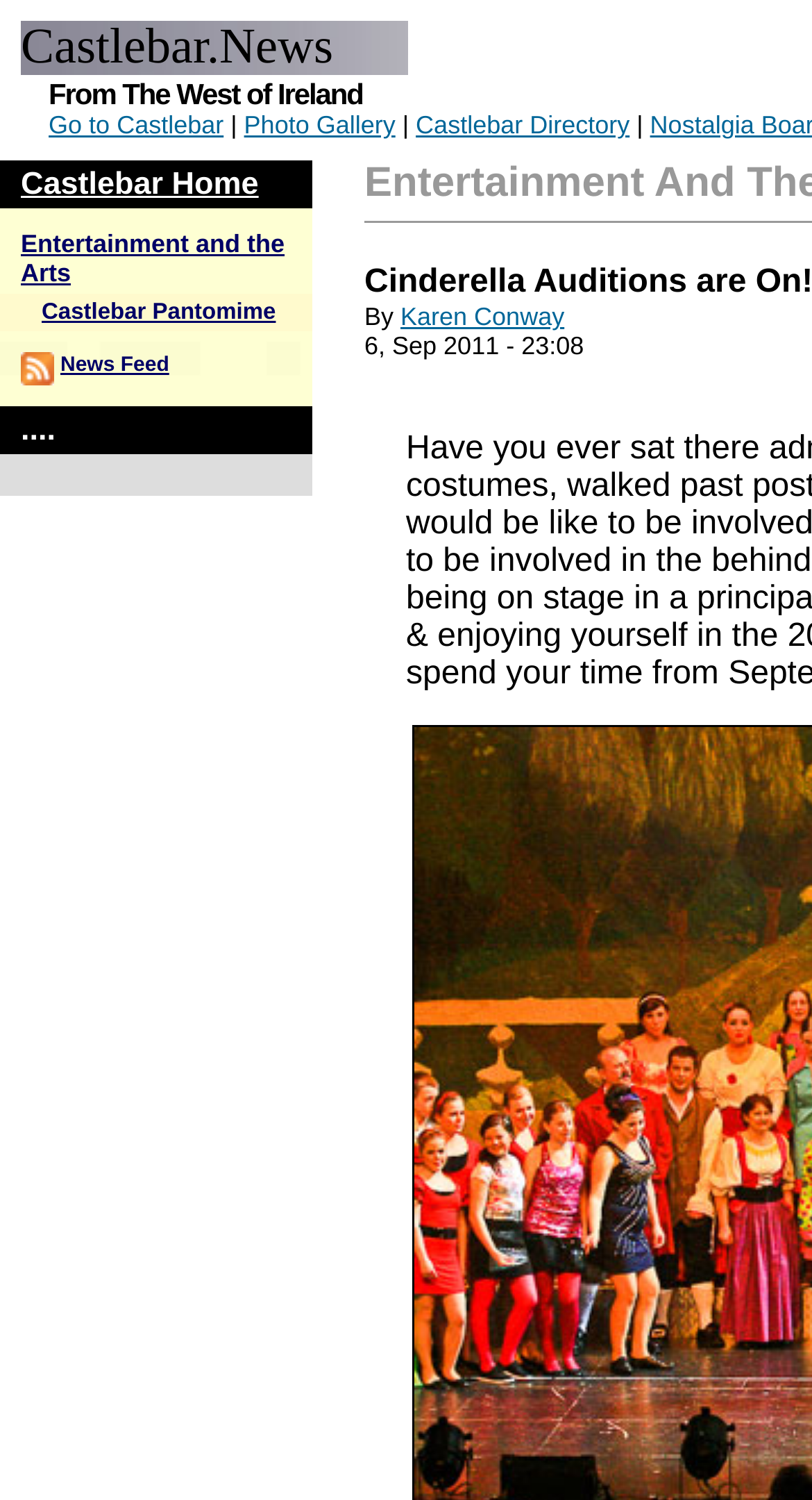Show me the bounding box coordinates of the clickable region to achieve the task as per the instruction: "Go to Castlebar".

[0.06, 0.074, 0.275, 0.093]